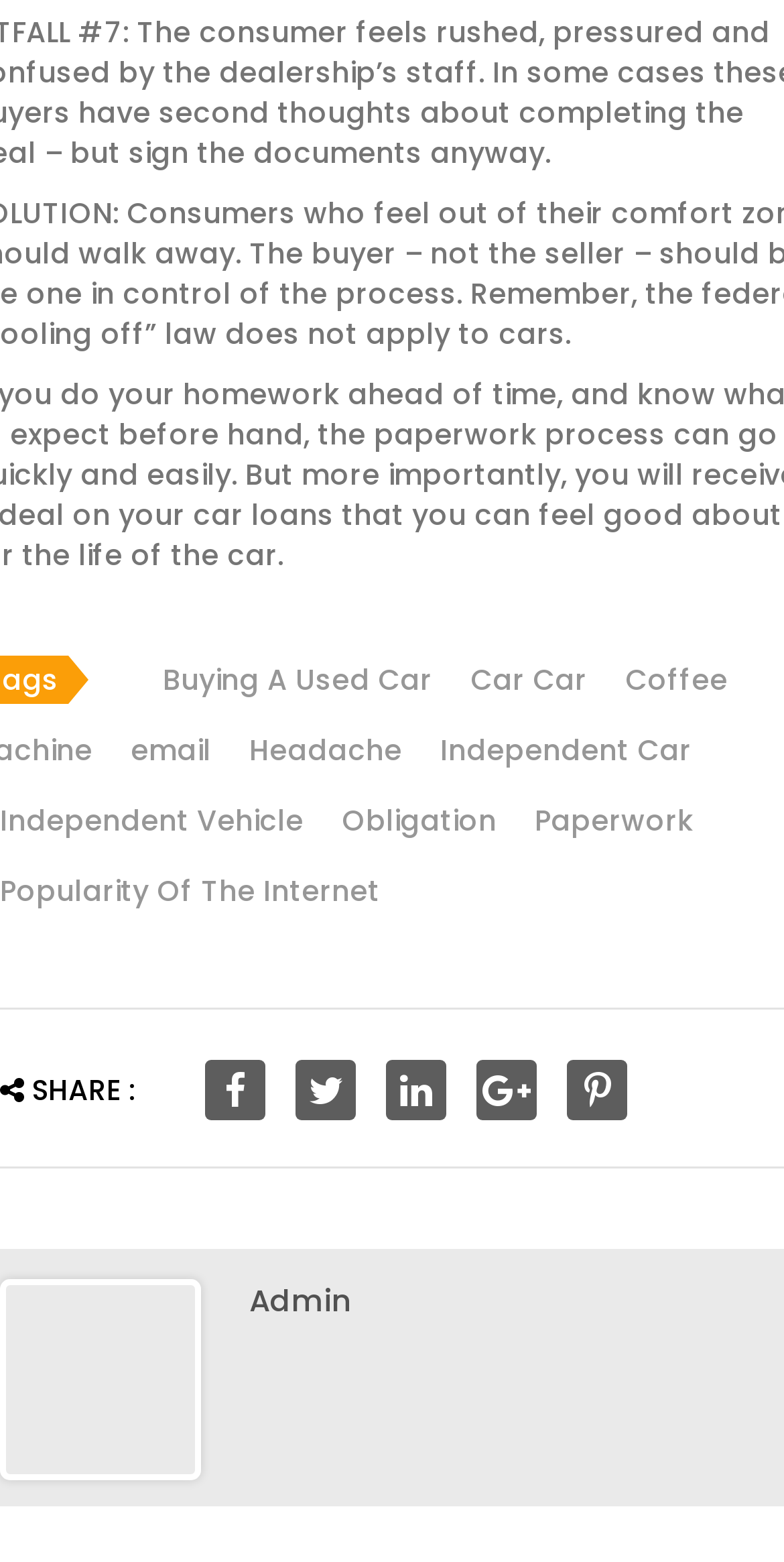Specify the bounding box coordinates of the region I need to click to perform the following instruction: "Open 'Independent Car'". The coordinates must be four float numbers in the range of 0 to 1, i.e., [left, top, right, bottom].

[0.523, 0.467, 0.882, 0.493]